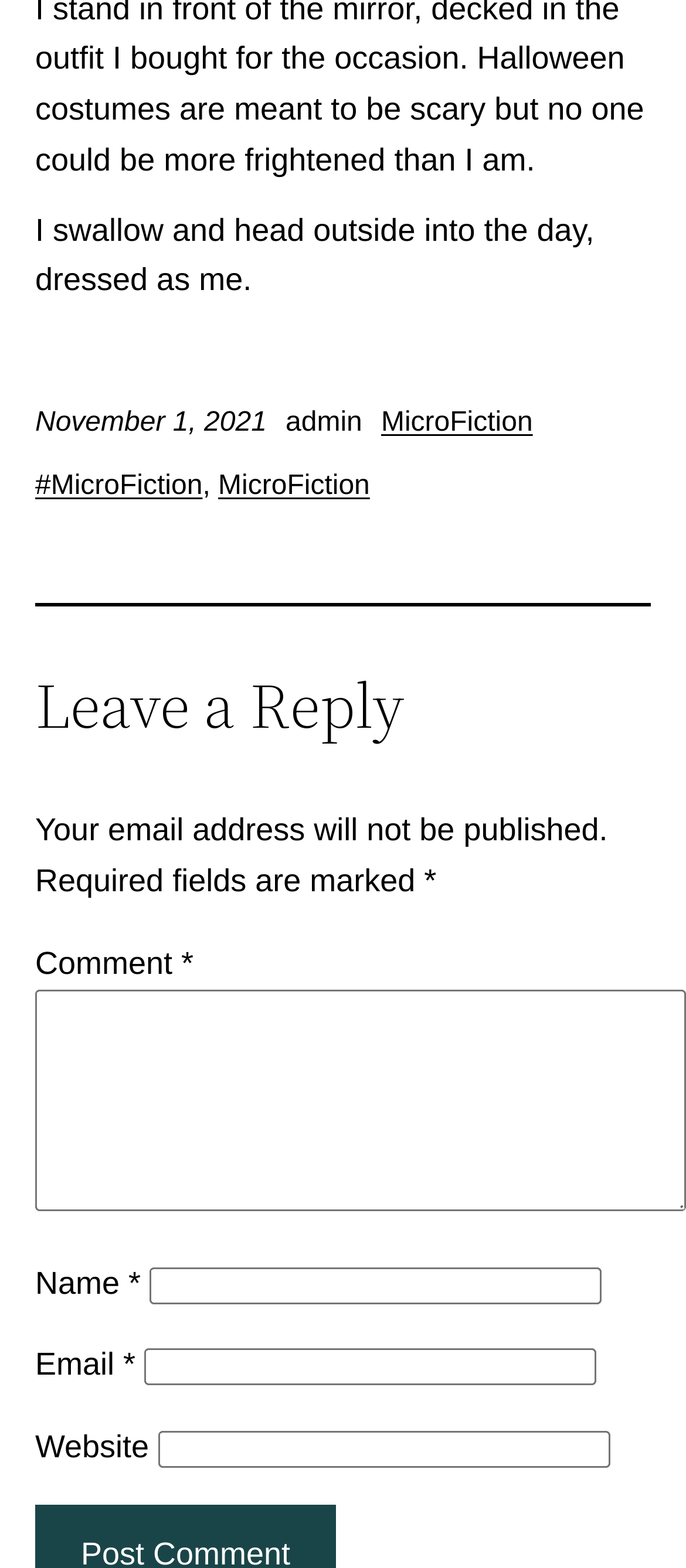Reply to the question below using a single word or brief phrase:
What is the date of the post?

November 1, 2021